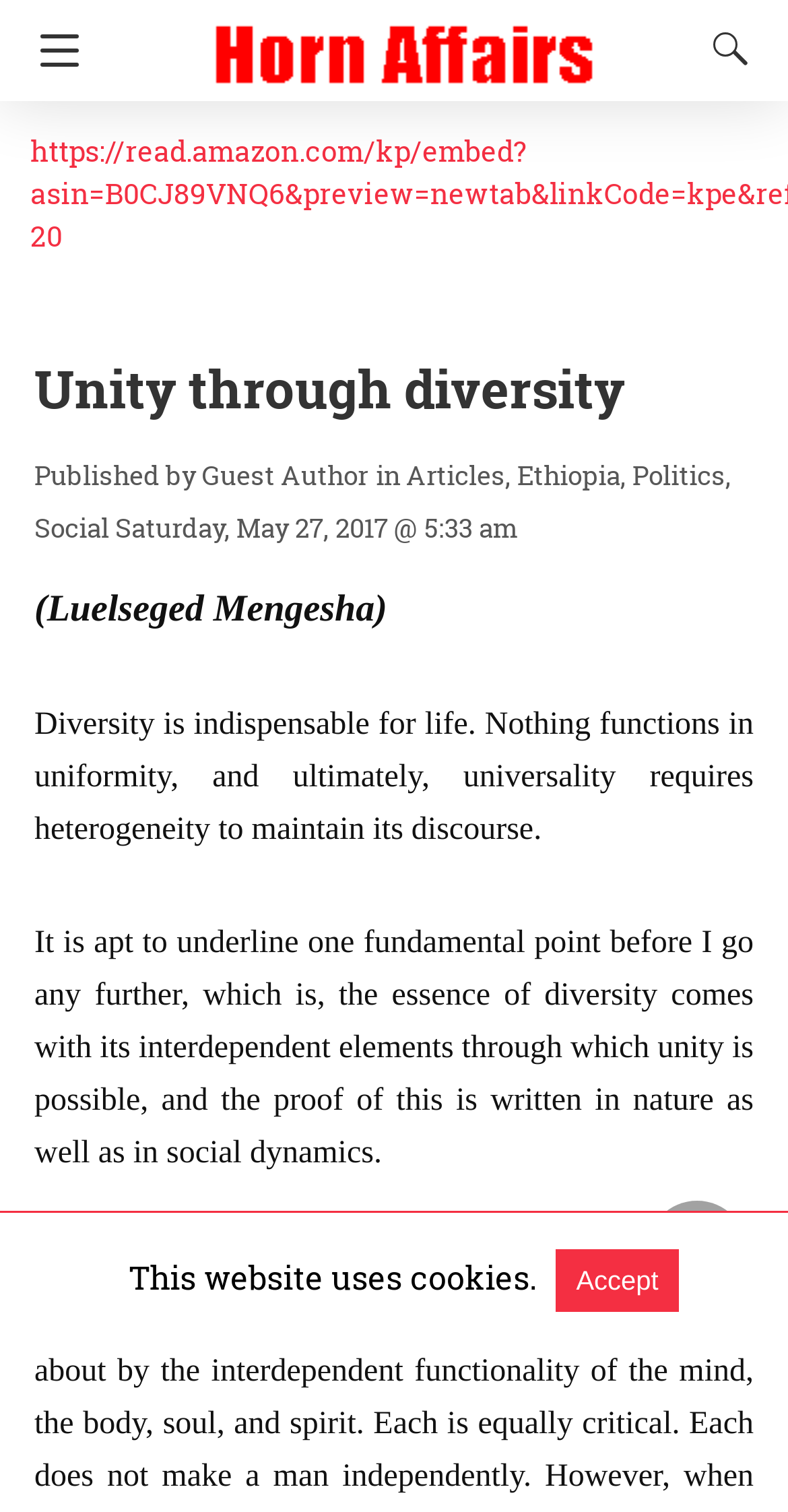Using the information from the screenshot, answer the following question thoroughly:
What is the category of the article?

The category of the article is mentioned in the text as a link 'Politics' which is located below the header, along with other categories such as 'Articles', 'Ethiopia', and 'Social'.